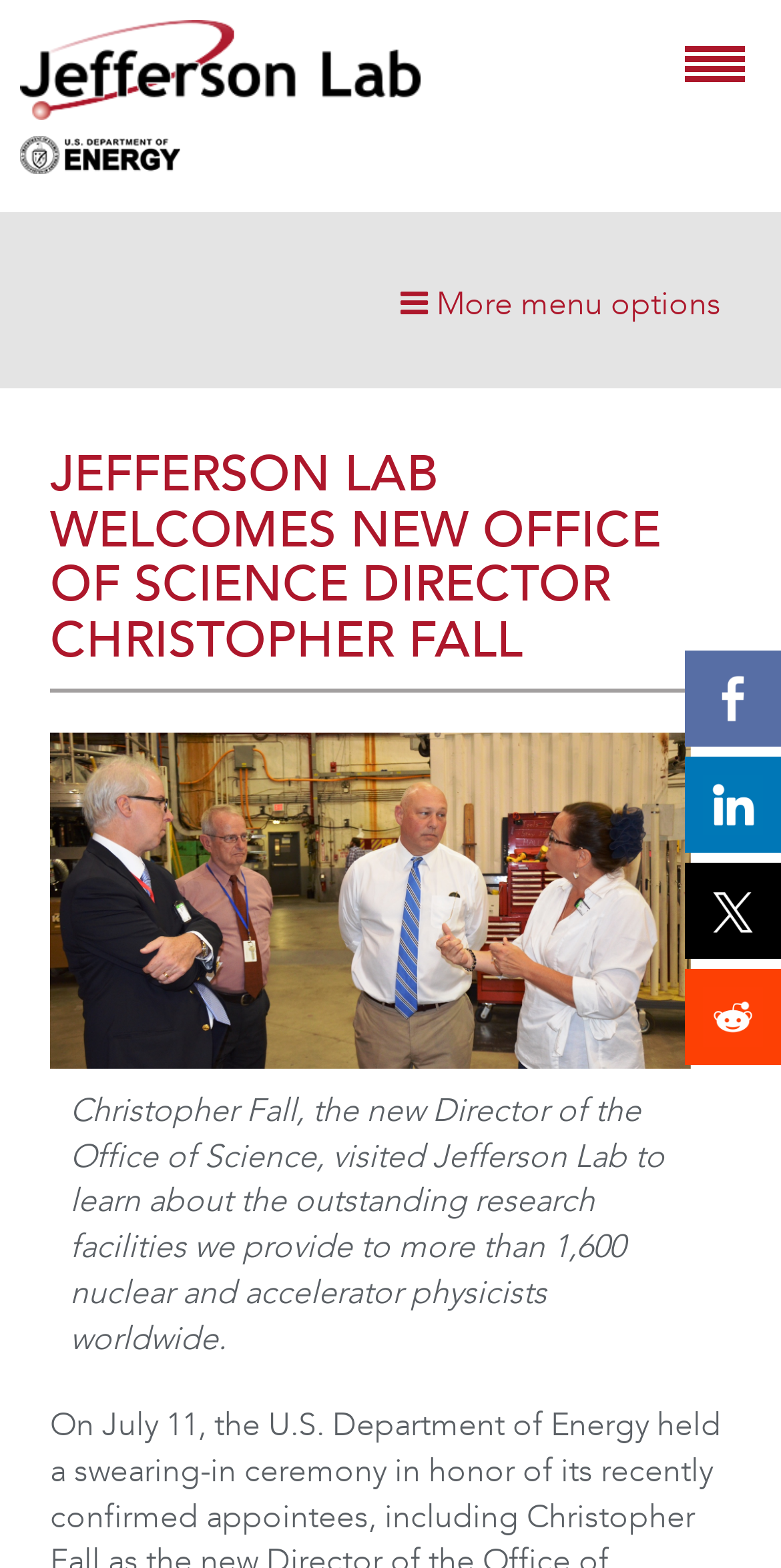Please determine and provide the text content of the webpage's heading.

JEFFERSON LAB WELCOMES NEW OFFICE OF SCIENCE DIRECTOR CHRISTOPHER FALL